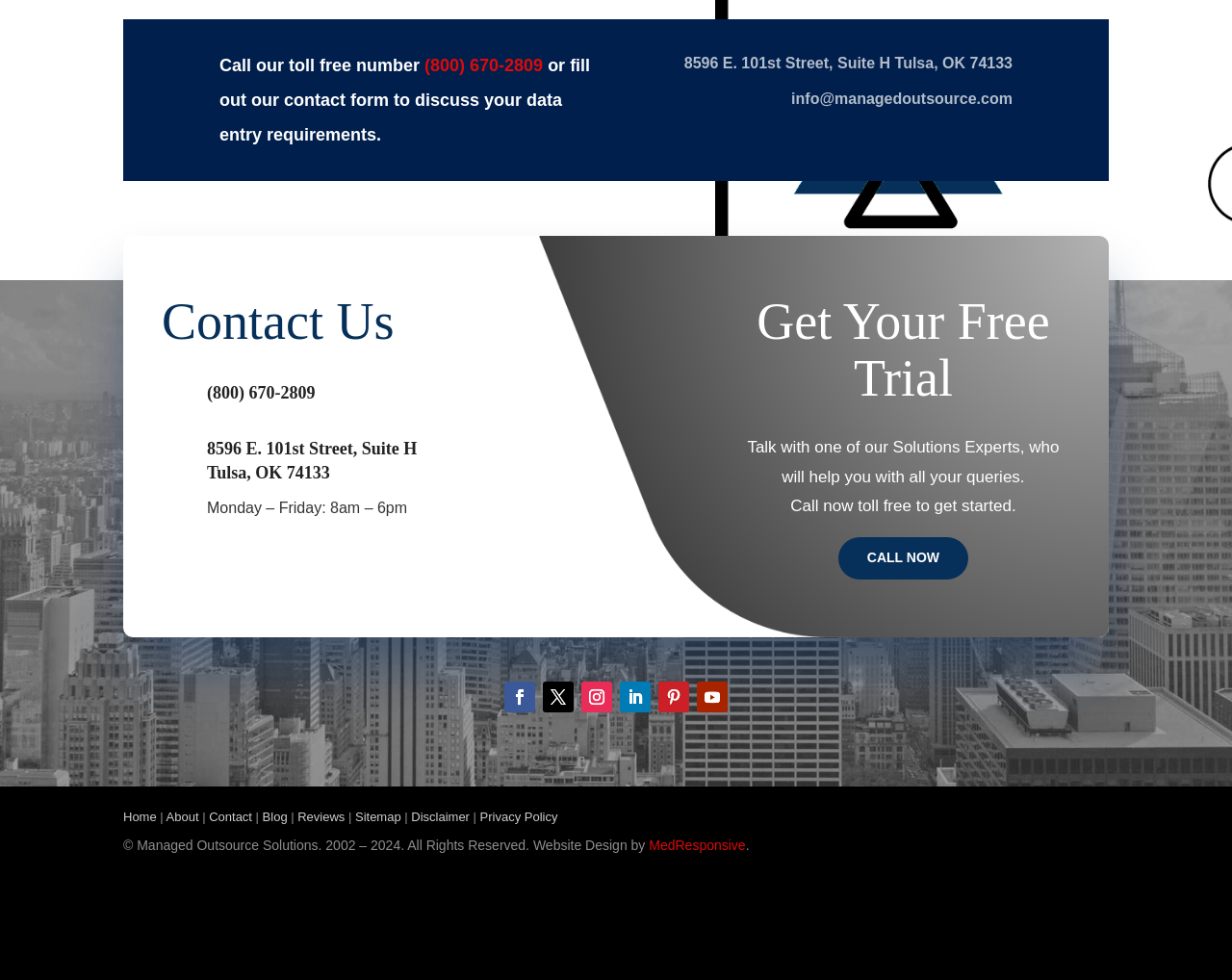Specify the bounding box coordinates of the area to click in order to follow the given instruction: "Visit the Home page."

[0.1, 0.826, 0.127, 0.841]